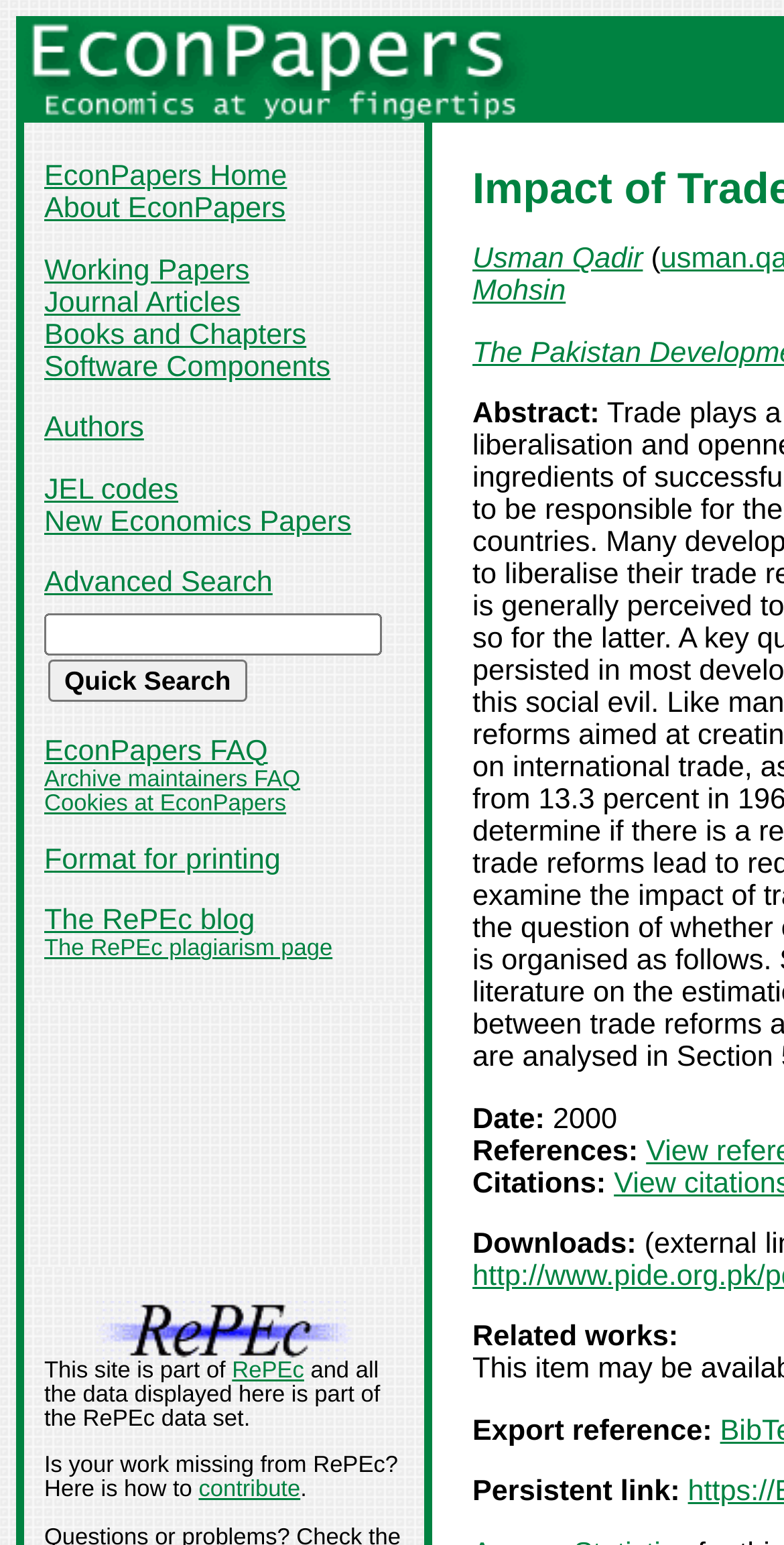Locate the UI element that matches the description Advanced Search in the webpage screenshot. Return the bounding box coordinates in the format (top-left x, top-left y, bottom-right x, bottom-right y), with values ranging from 0 to 1.

[0.056, 0.367, 0.348, 0.388]